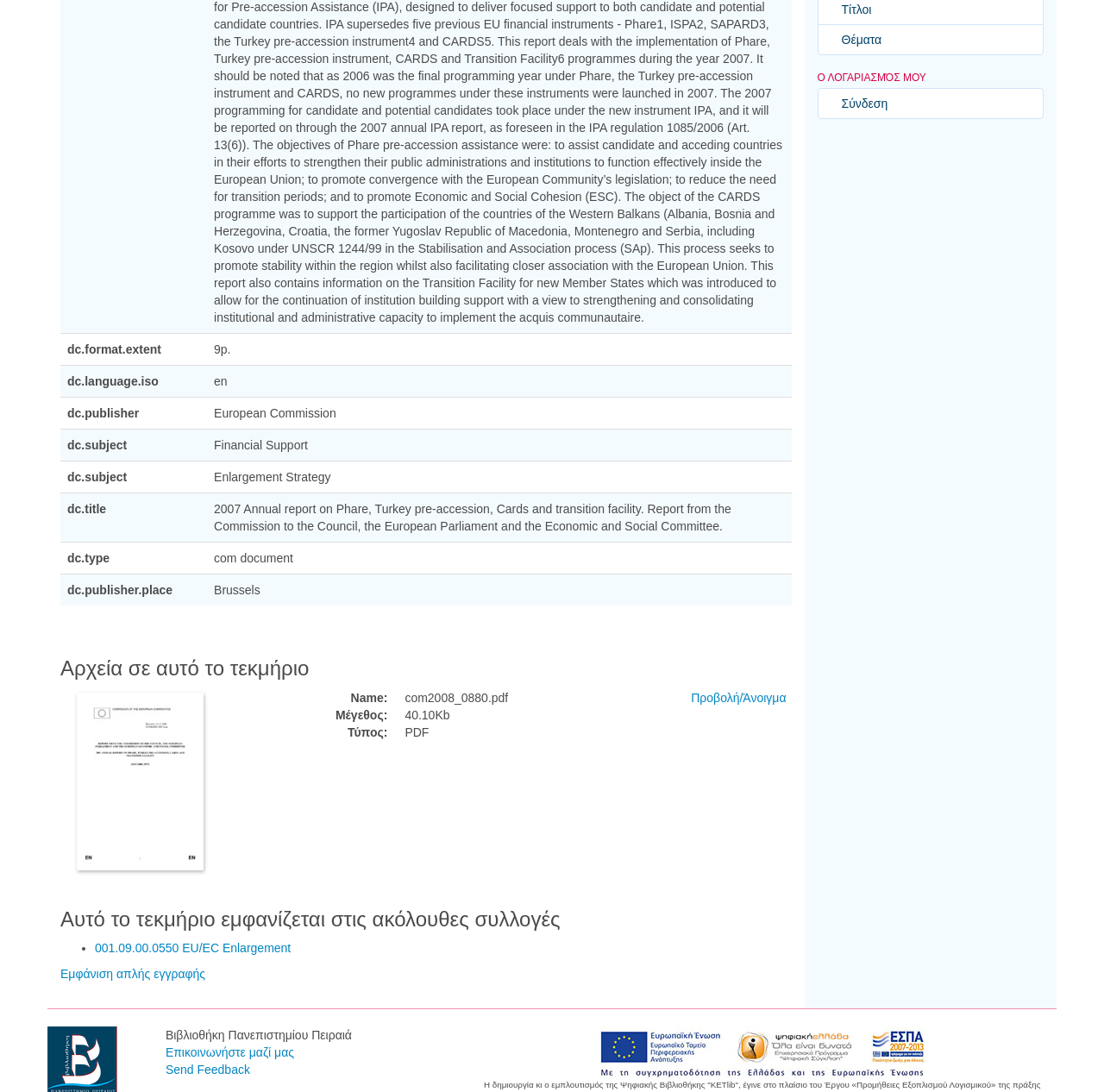Please determine the bounding box coordinates for the UI element described as: "Εμφάνιση απλής εγγραφής".

[0.055, 0.885, 0.186, 0.898]